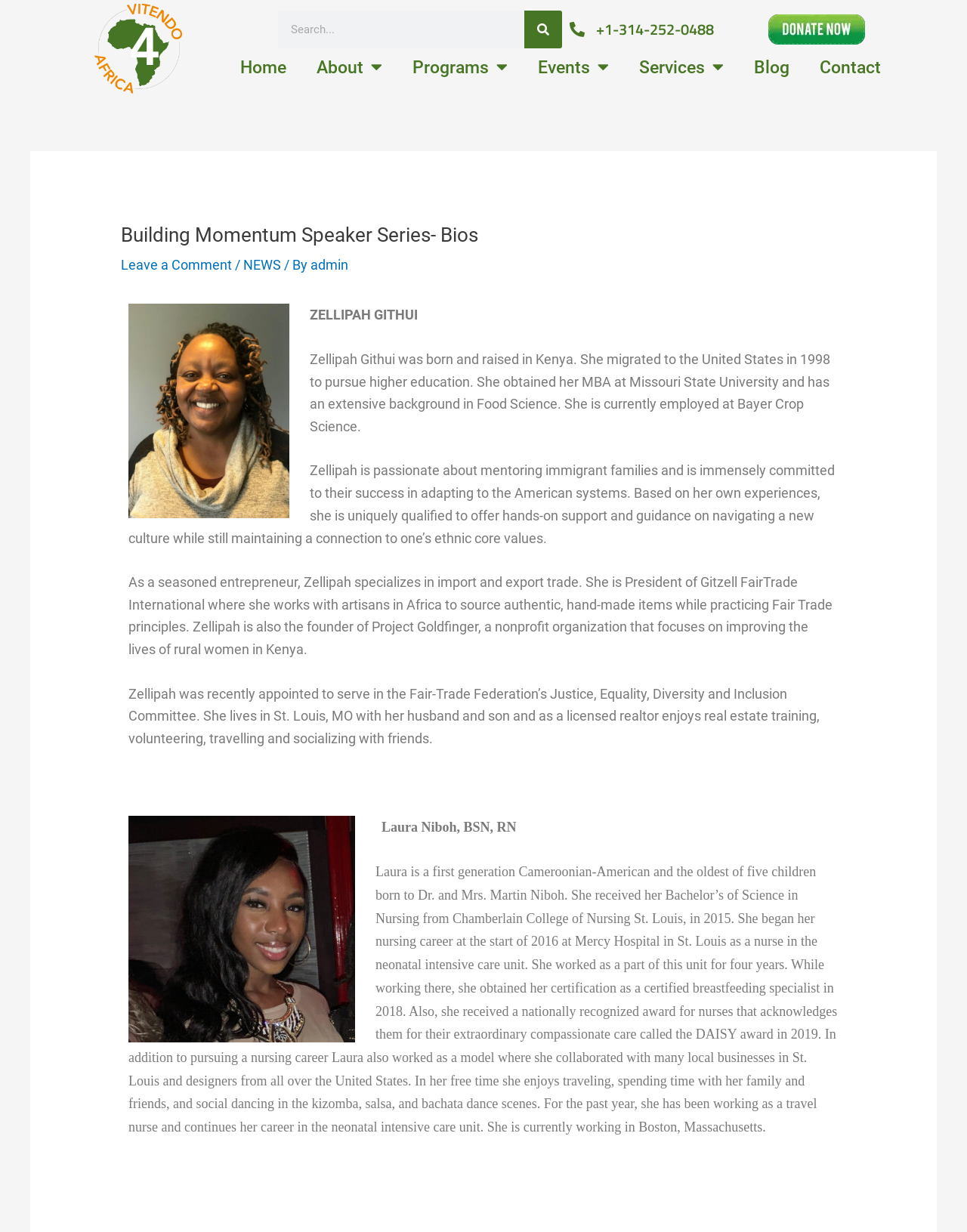Please identify the bounding box coordinates of the clickable element to fulfill the following instruction: "Share on Facebook". The coordinates should be four float numbers between 0 and 1, i.e., [left, top, right, bottom].

None